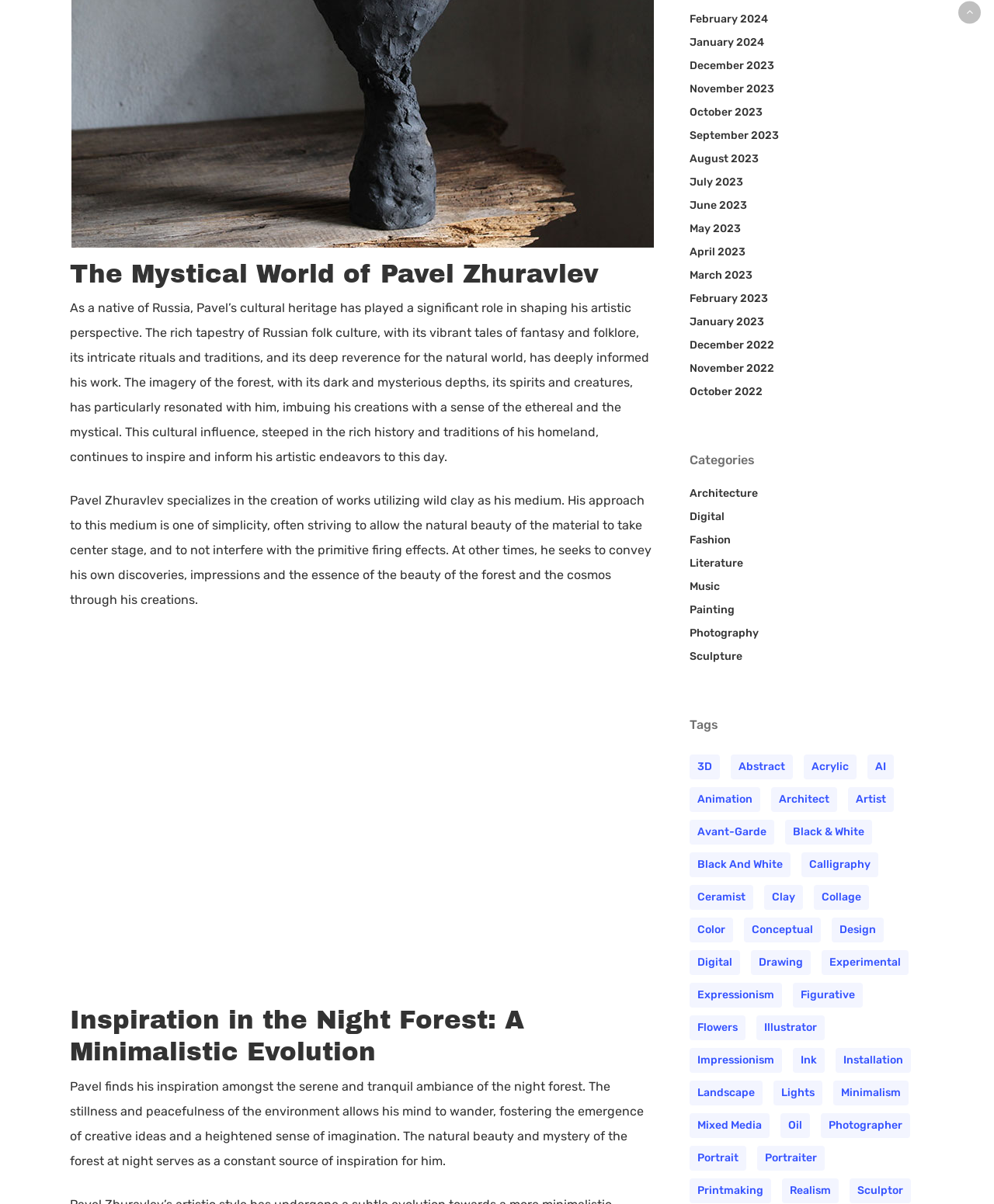Please indicate the bounding box coordinates of the element's region to be clicked to achieve the instruction: "Go back to the top of the page". Provide the coordinates as four float numbers between 0 and 1, i.e., [left, top, right, bottom].

[0.964, 0.001, 0.987, 0.02]